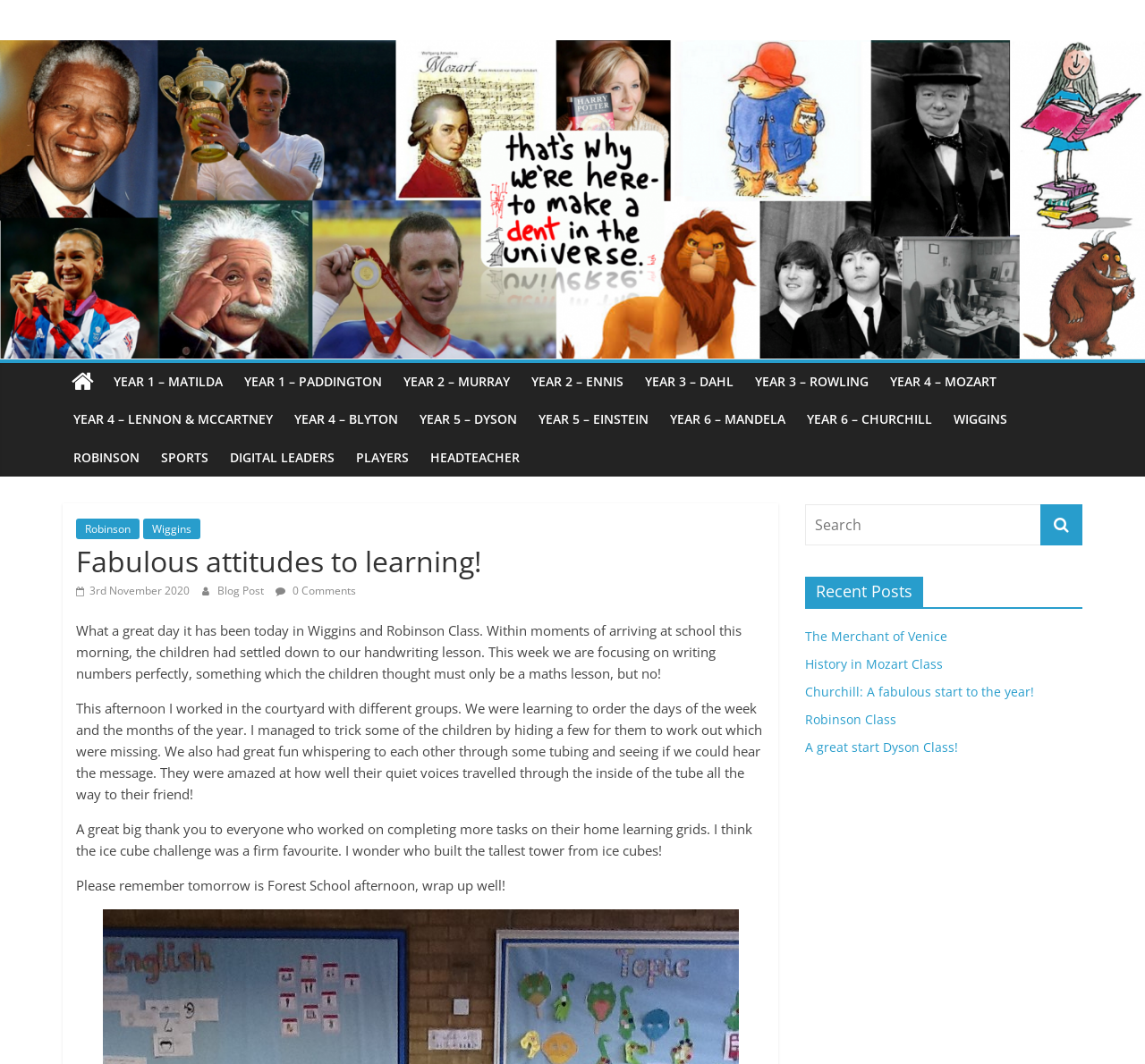Convey a detailed summary of the webpage, mentioning all key elements.

This webpage appears to be a blog or news page for a school, specifically focusing on the Wiggins and Robinson Class. At the top of the page, there is a header with the title "Fabulous attitudes to learning!" and a series of links to different year groups and classes, including Year 1, Year 2, Year 3, and so on.

Below the header, there is a section with a date, "3rd November 2020", and a link to a blog post. To the right of this section, there is a search bar with a magnifying glass icon.

The main content of the page is a series of paragraphs describing the activities and events that took place in the Wiggins and Robinson Class. The first paragraph talks about the children's handwriting lesson and their focus on writing numbers perfectly. The second paragraph describes an activity where the teacher worked with different groups in the courtyard, learning to order the days of the week and the months of the year. The third paragraph mentions the completion of tasks on home learning grids and a fun activity involving ice cubes. The fourth paragraph reminds readers that the next day is Forest School afternoon and to dress warmly.

On the right-hand side of the page, there is a section titled "Recent Posts" with links to several other blog posts, including "The Merchant of Venice", "History in Mozart Class", and "Churchill: A fabulous start to the year!".